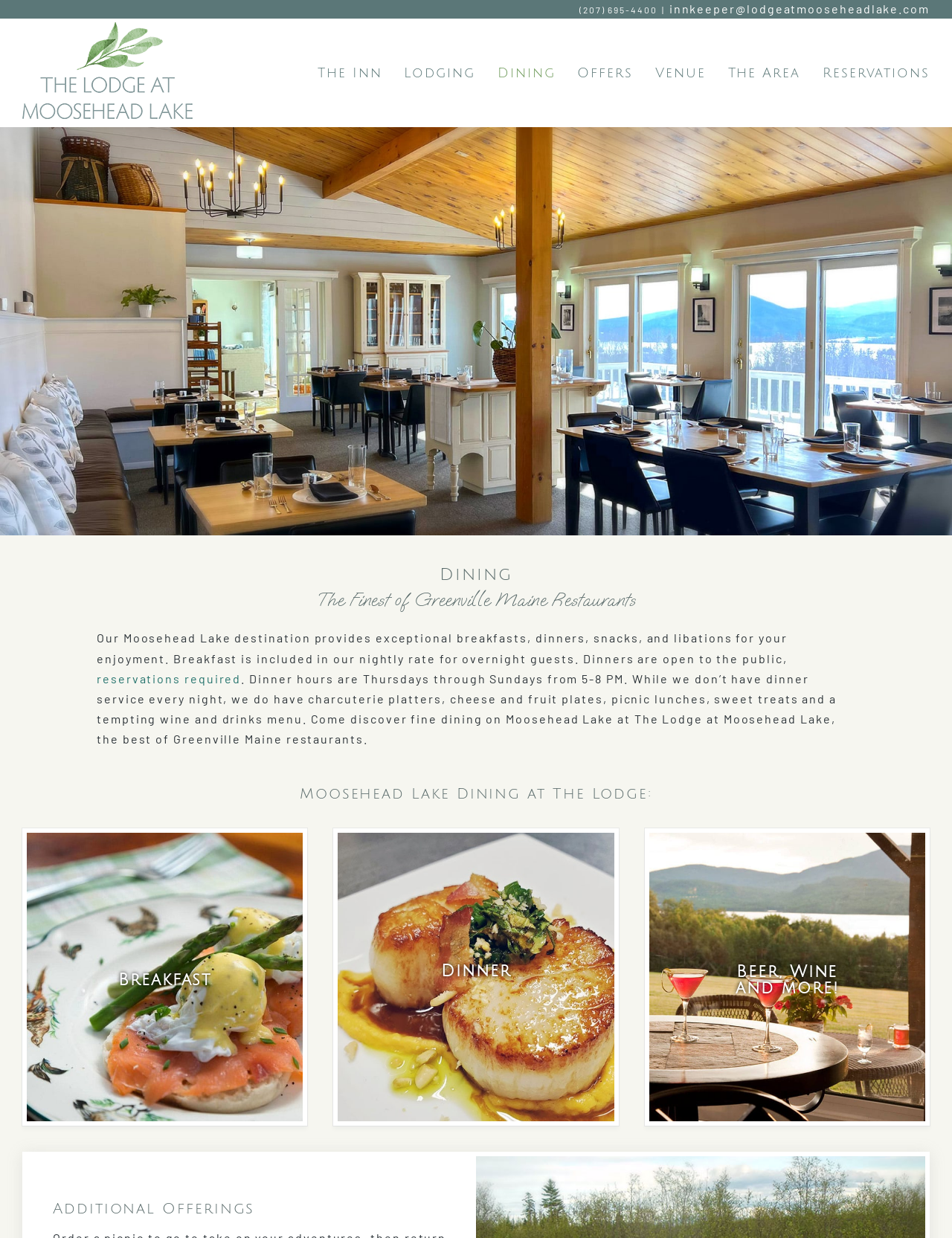Please identify the bounding box coordinates of the element on the webpage that should be clicked to follow this instruction: "Call the restaurant". The bounding box coordinates should be given as four float numbers between 0 and 1, formatted as [left, top, right, bottom].

[0.609, 0.004, 0.69, 0.012]